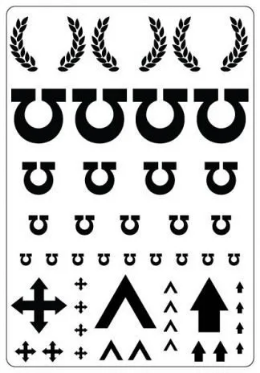Provide your answer in a single word or phrase: 
What is the background color of the stencils?

white